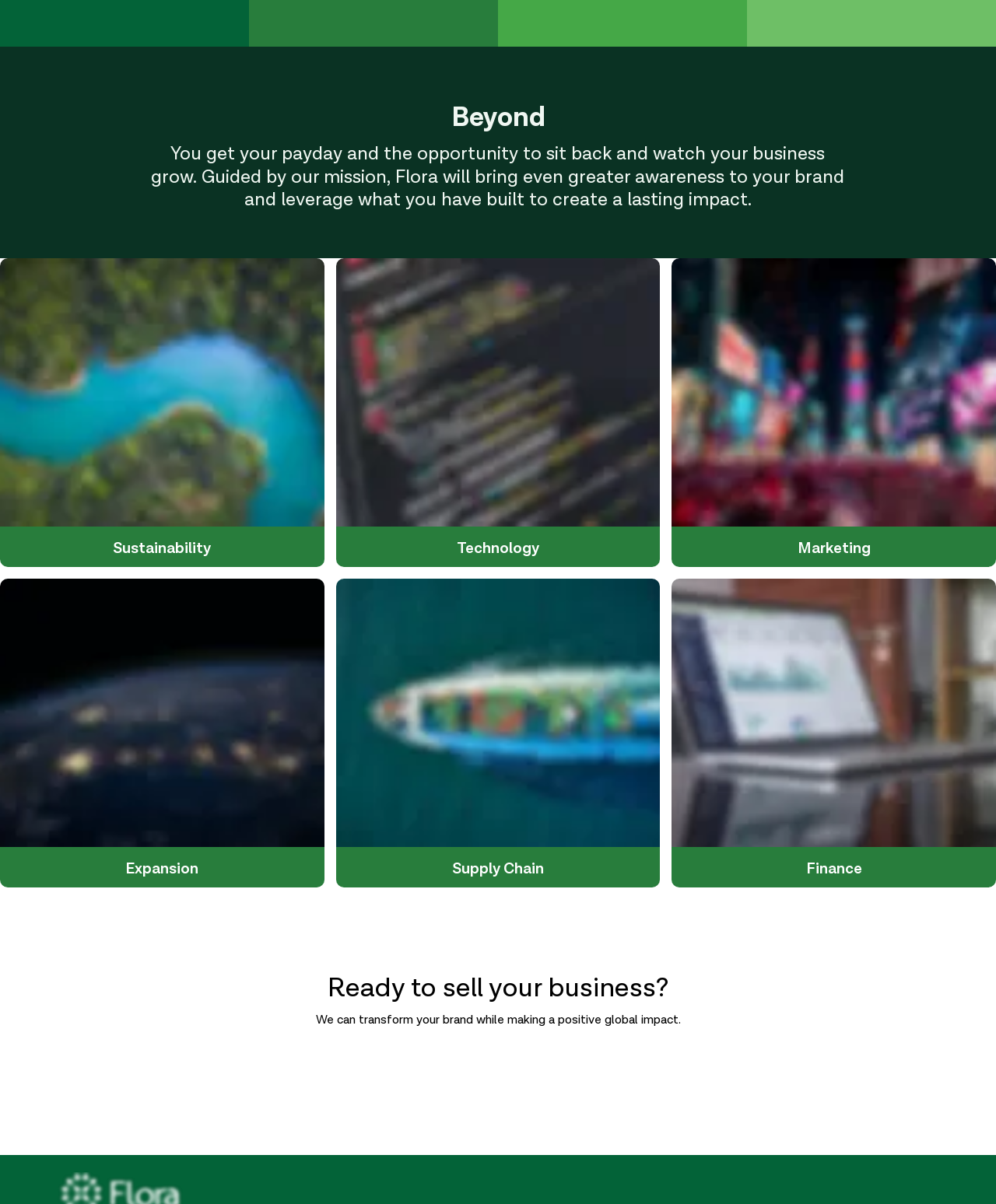Please find the bounding box coordinates of the element that needs to be clicked to perform the following instruction: "Click 'Let's Talk'". The bounding box coordinates should be four float numbers between 0 and 1, represented as [left, top, right, bottom].

[0.42, 0.882, 0.58, 0.914]